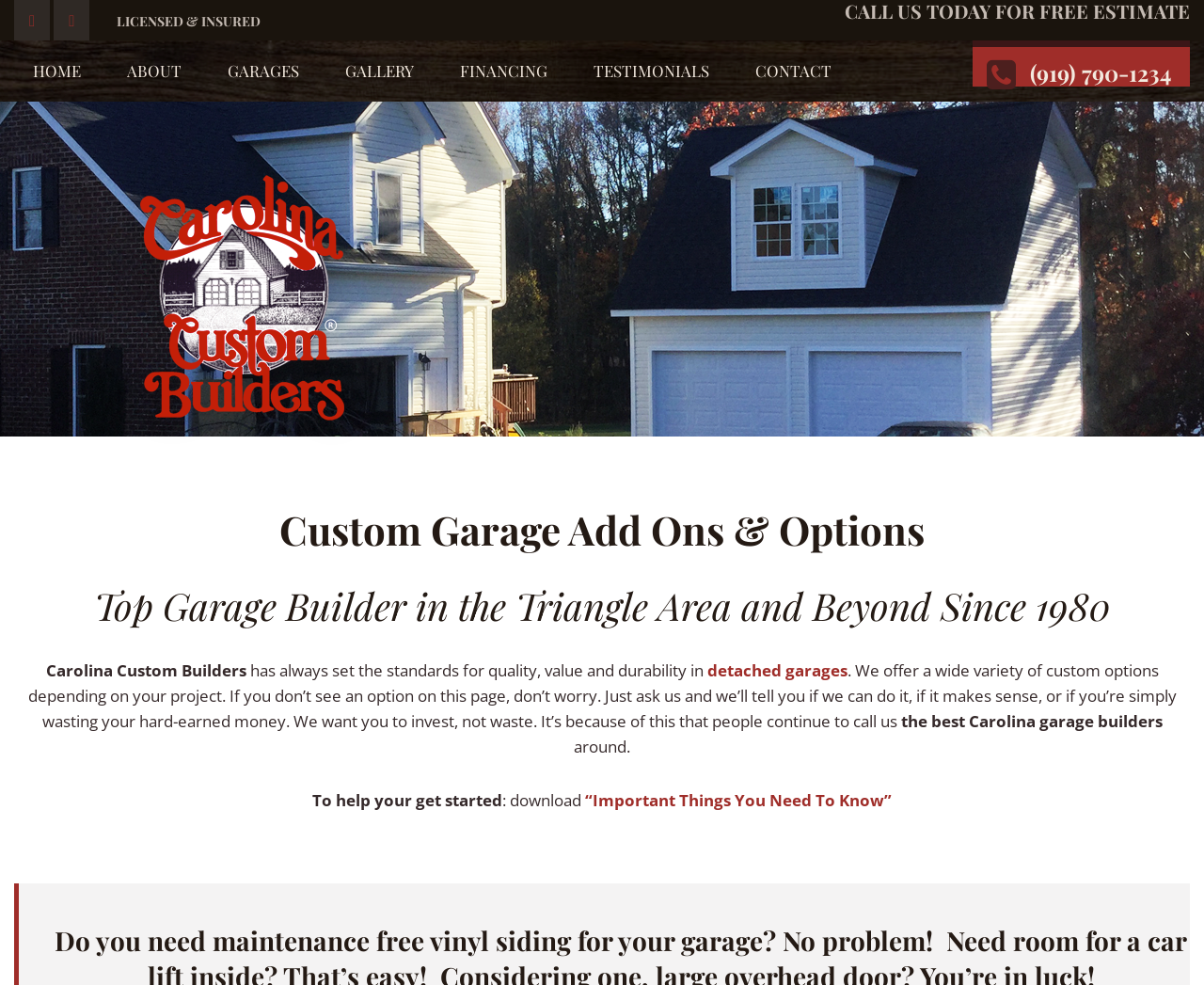What type of garages does the company build?
Using the image as a reference, answer the question with a short word or phrase.

Detached garages, among others